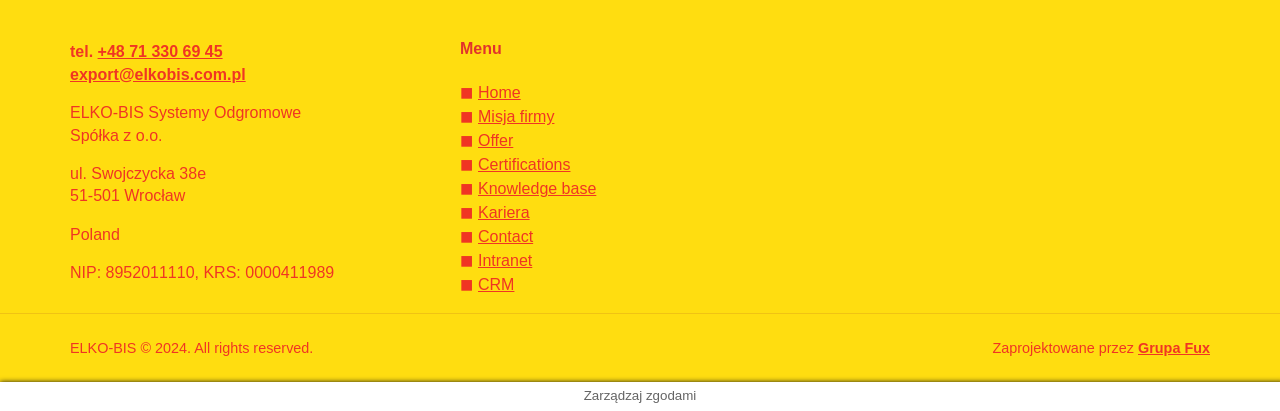Use the details in the image to answer the question thoroughly: 
What is the company's NIP number?

The company's NIP number can be found in the top section of the webpage, which includes the label 'NIP:' followed by the number 8952011110.